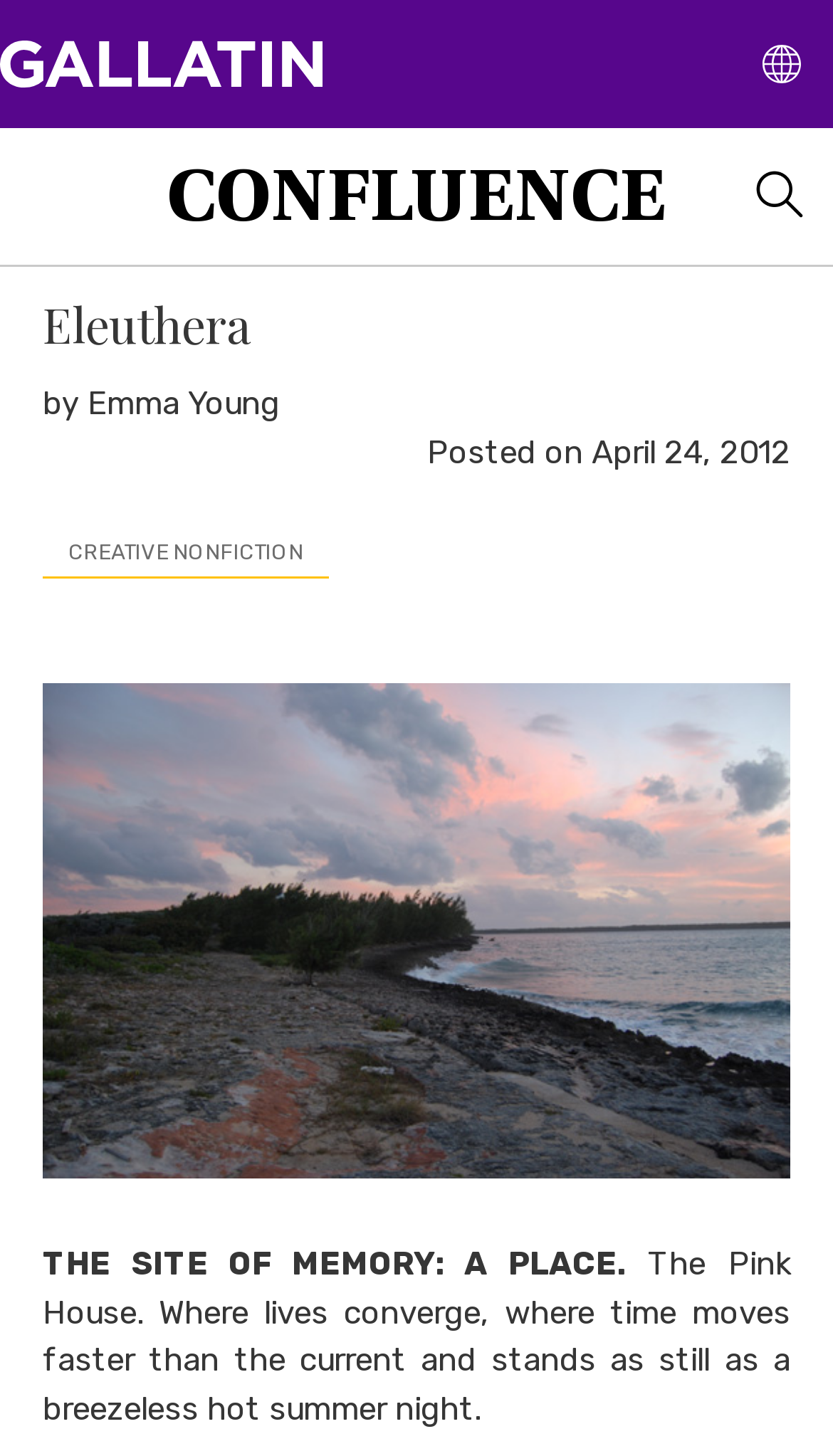For the given element description Emma Young, determine the bounding box coordinates of the UI element. The coordinates should follow the format (top-left x, top-left y, bottom-right x, bottom-right y) and be within the range of 0 to 1.

[0.105, 0.264, 0.336, 0.291]